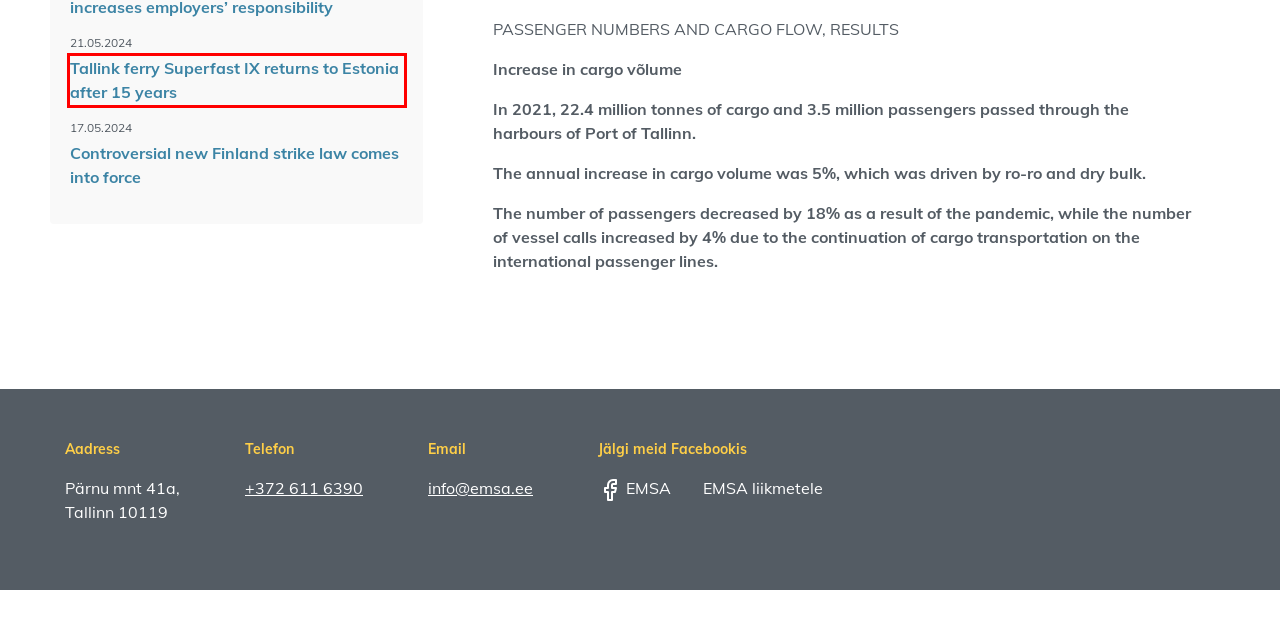Review the webpage screenshot and focus on the UI element within the red bounding box. Select the best-matching webpage description for the new webpage that follows after clicking the highlighted element. Here are the candidates:
A. News - EMSA
B. About us - EMSA
C. Tallink ferry Superfast IX returns to Estonia after 15 years - EMSA
D. Controversial new Finland strike law comes into force - EMSA
E. Ministry wants to amend law to make employment contracts more flexible - EMSA
F. ITF News Update - EMSA
G. Port of Tallinn’s year in review: achievements and important events | Port of Tallinn
H. Home - EMSA

C